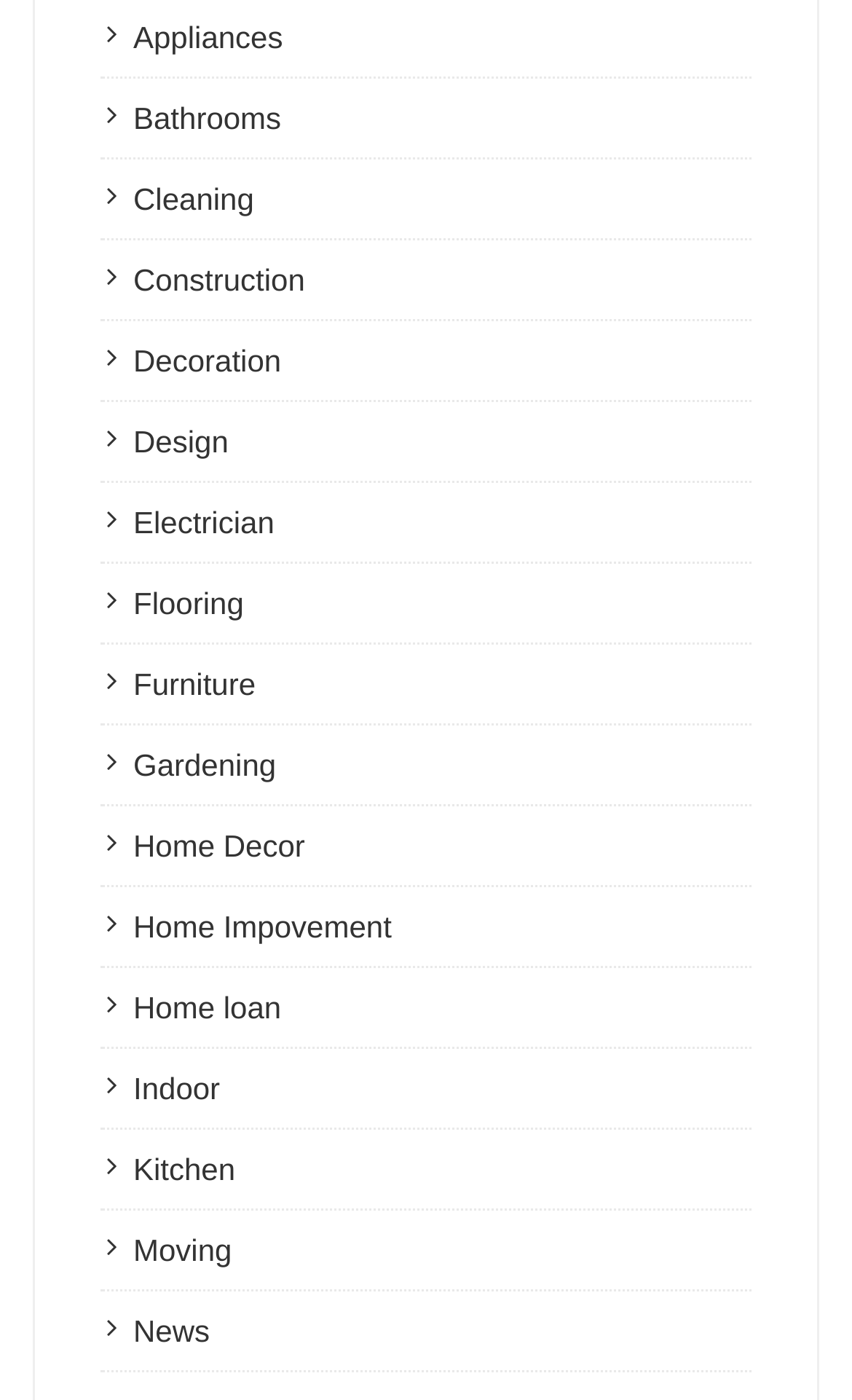Determine the bounding box coordinates of the region I should click to achieve the following instruction: "Click on Appliances". Ensure the bounding box coordinates are four float numbers between 0 and 1, i.e., [left, top, right, bottom].

[0.156, 0.015, 0.332, 0.04]